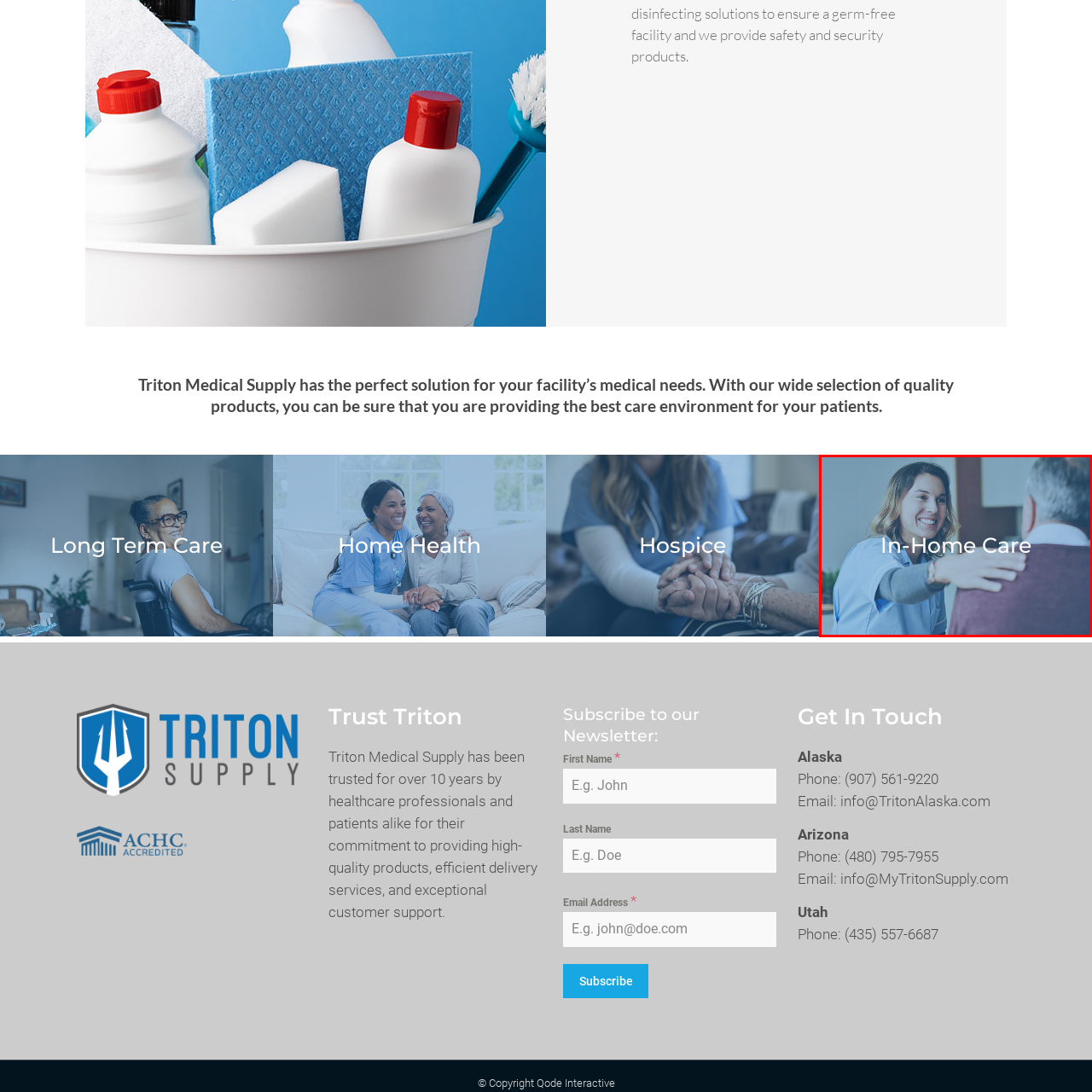Give a comprehensive description of the picture highlighted by the red border.

The image captures a warm interaction between a healthcare professional and a patient in a home setting, emphasizing the importance of in-home care. The caregiver, wearing a light blue uniform, is shown smiling as she gently places her hand on the shoulder of an older man seated in front of her. Above this scene, the words "In-Home Care" are prominently displayed, highlighting the focus of medical services aimed at providing personalized support in the comfort of one’s home. This visual reflects the compassionate approach of in-home healthcare, illustrating how professionals serve to enhance the quality of life for patients through their attentive and caring demeanor.